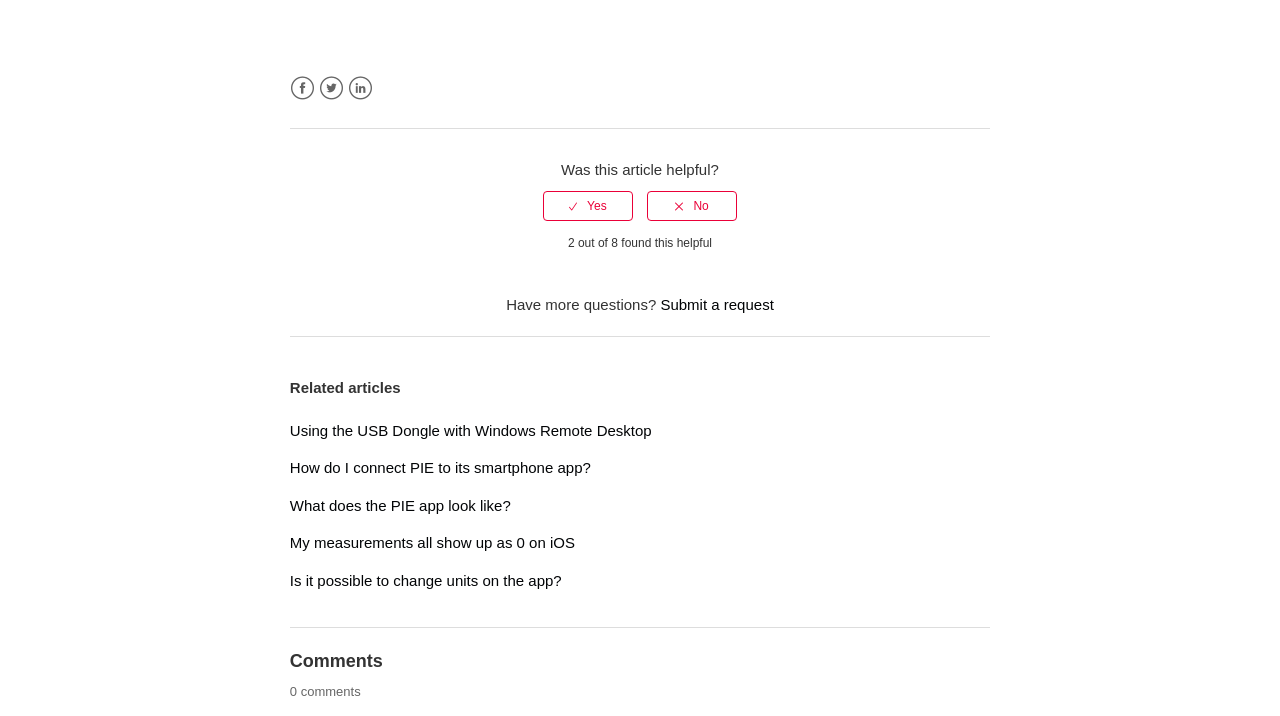Determine the bounding box coordinates for the UI element described. Format the coordinates as (top-left x, top-left y, bottom-right x, bottom-right y) and ensure all values are between 0 and 1. Element description: Submit a request

[0.516, 0.413, 0.605, 0.437]